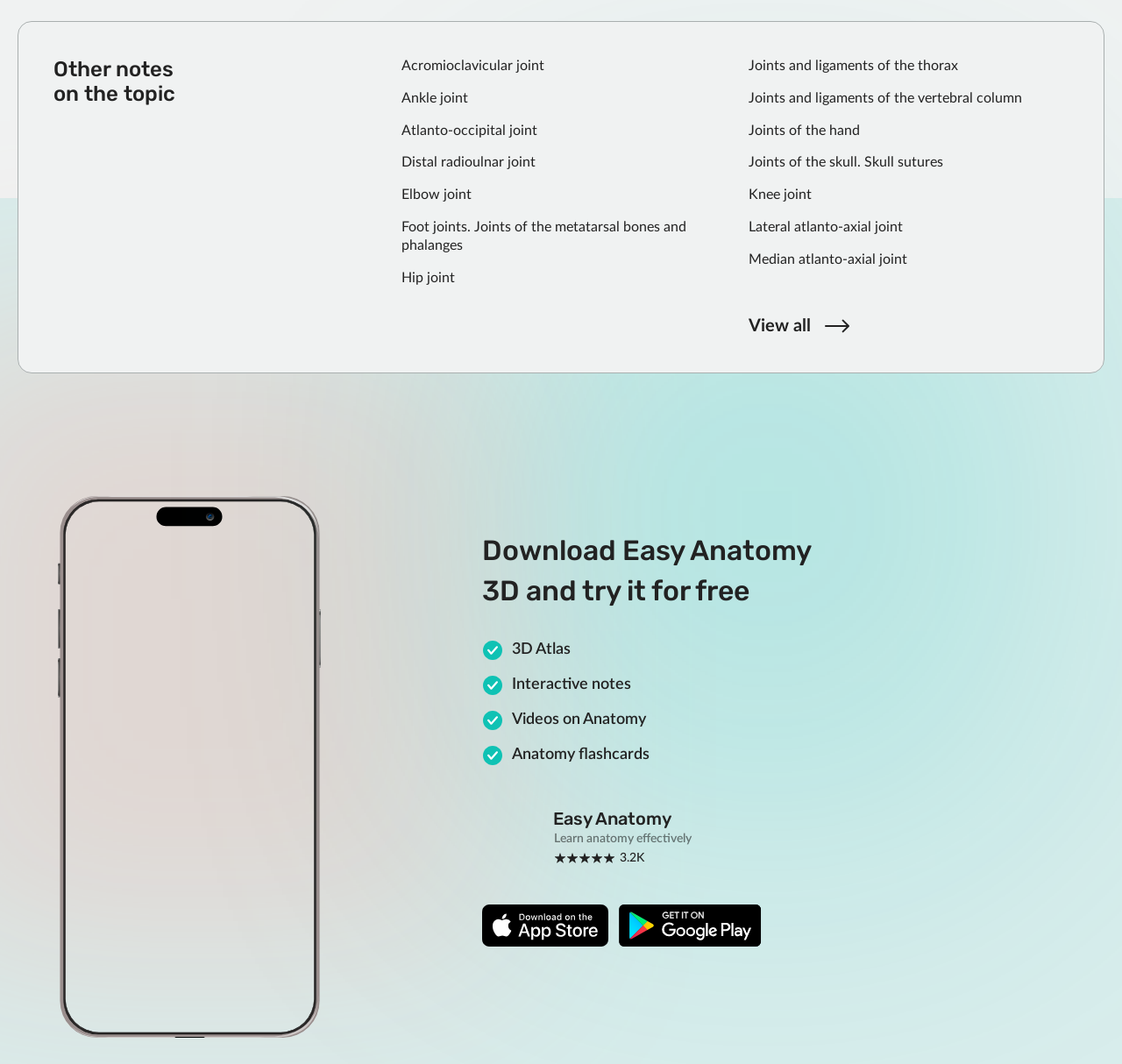Please determine the bounding box coordinates of the element's region to click for the following instruction: "View all joints".

[0.667, 0.296, 0.757, 0.317]